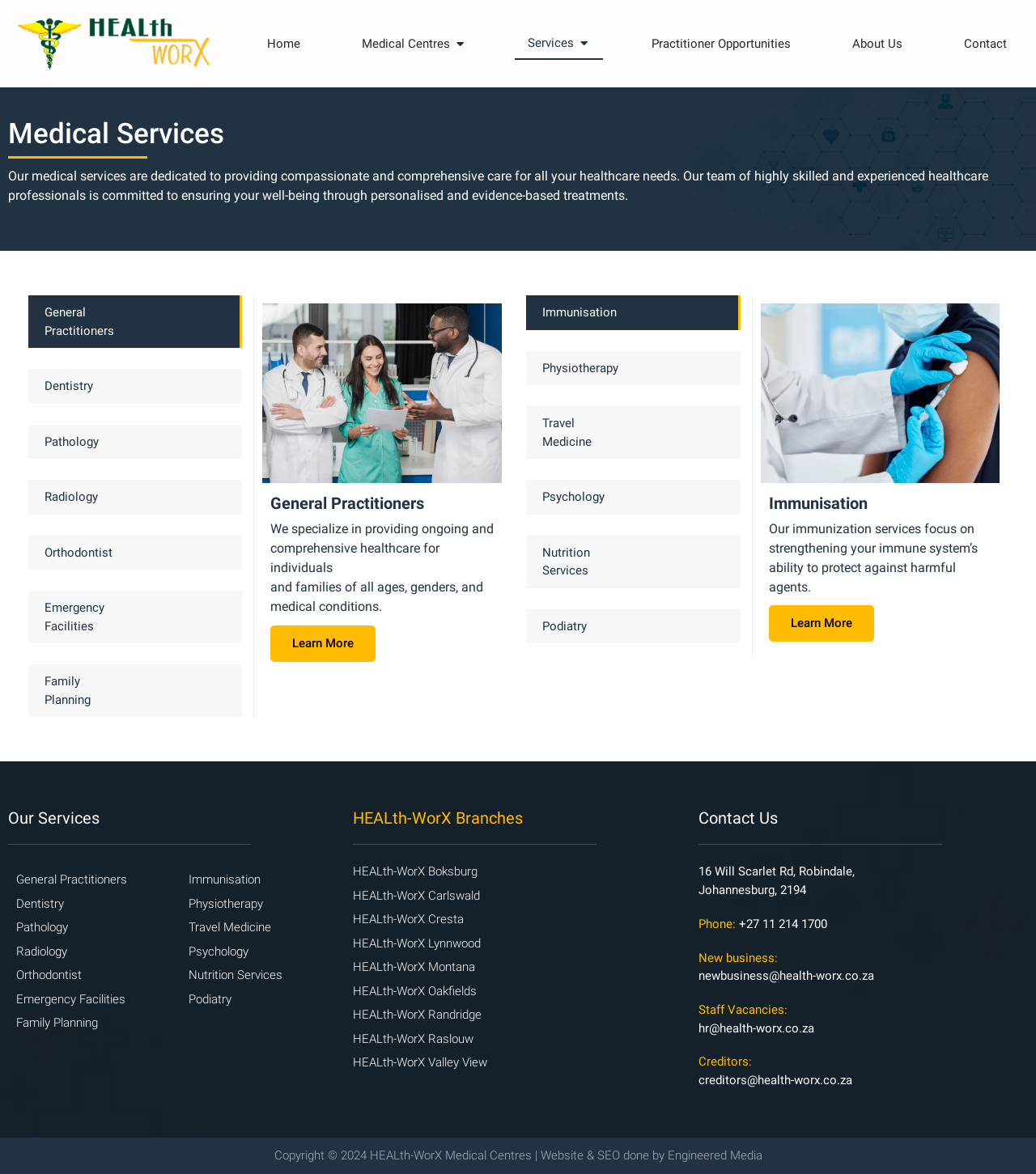Identify the bounding box coordinates for the element you need to click to achieve the following task: "Click the logo". The coordinates must be four float values ranging from 0 to 1, formatted as [left, top, right, bottom].

[0.016, 0.014, 0.204, 0.061]